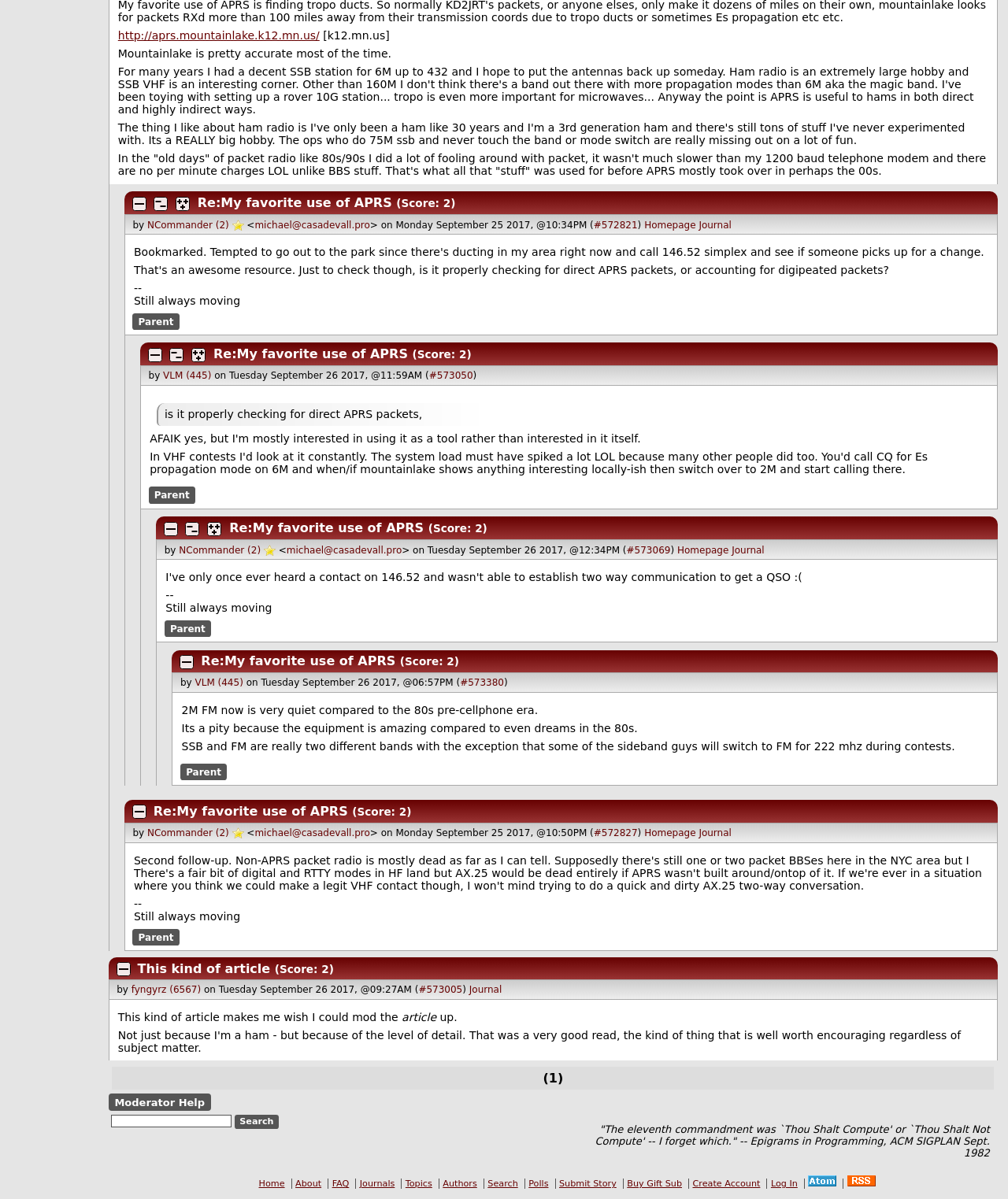Please identify the bounding box coordinates of the clickable area that will allow you to execute the instruction: "Visit the homepage of NCommander".

[0.146, 0.183, 0.227, 0.192]